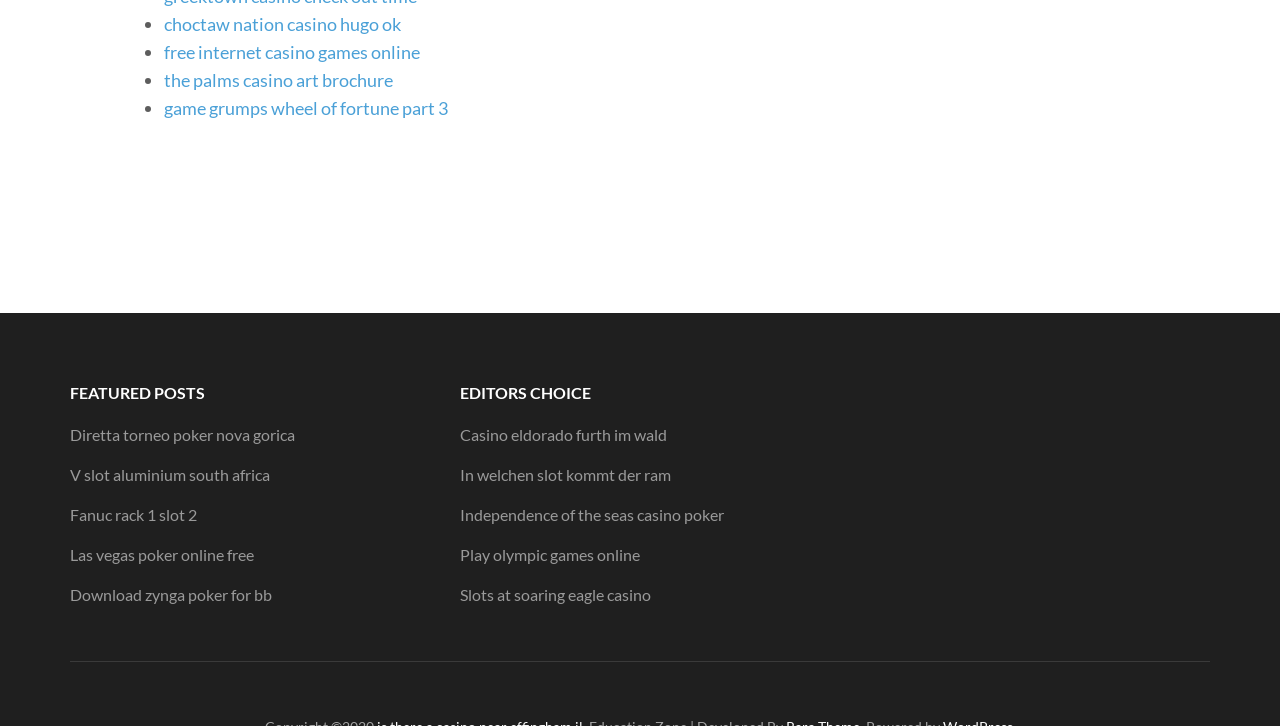Based on the element description: "XM16E1 / M16A1 Upper Assembly", identify the UI element and provide its bounding box coordinates. Use four float numbers between 0 and 1, [left, top, right, bottom].

None